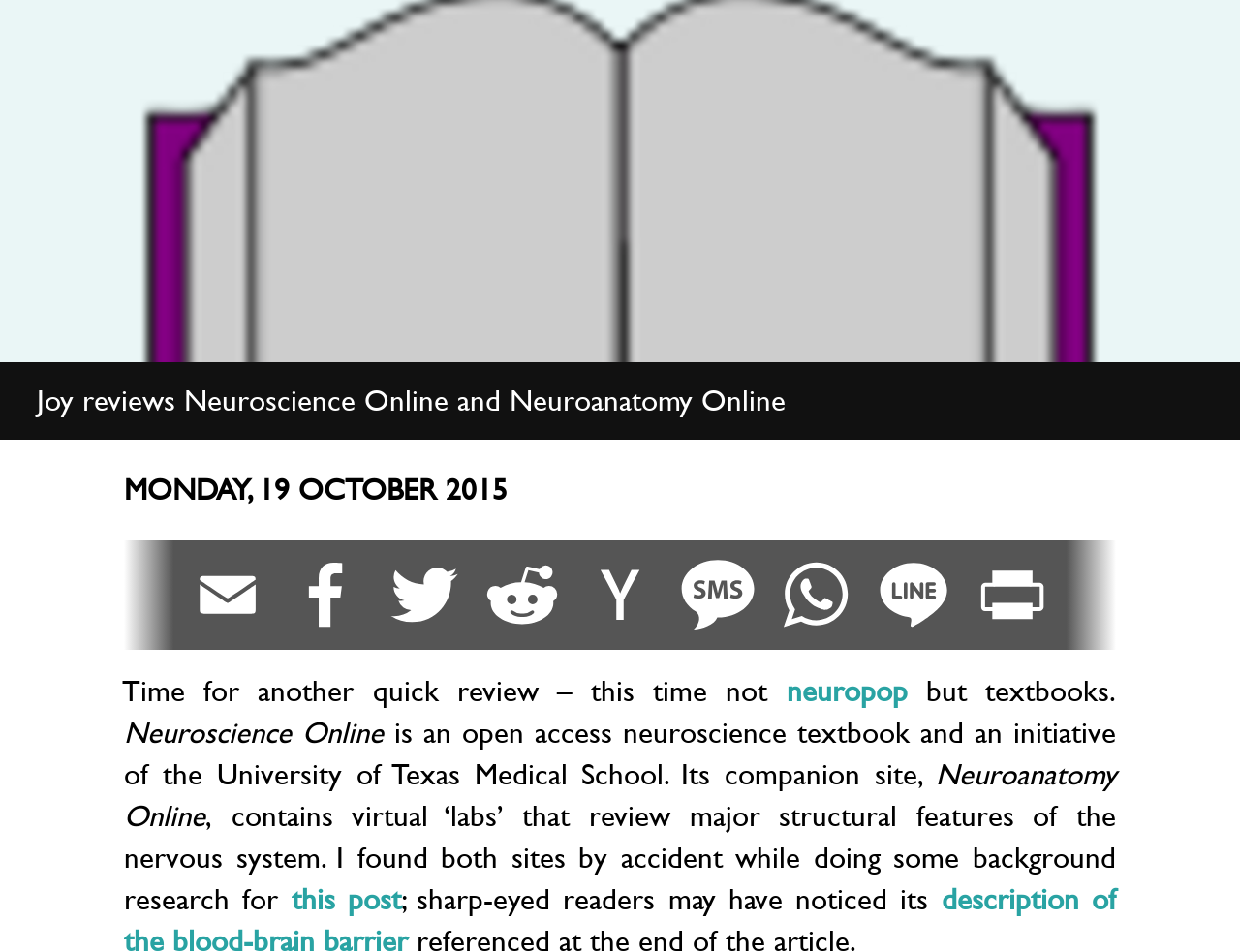Provide the bounding box coordinates of the HTML element described as: "⇧ Scroll to top.". The bounding box coordinates should be four float numbers between 0 and 1, i.e., [left, top, right, bottom].

[0.839, 0.438, 0.95, 0.586]